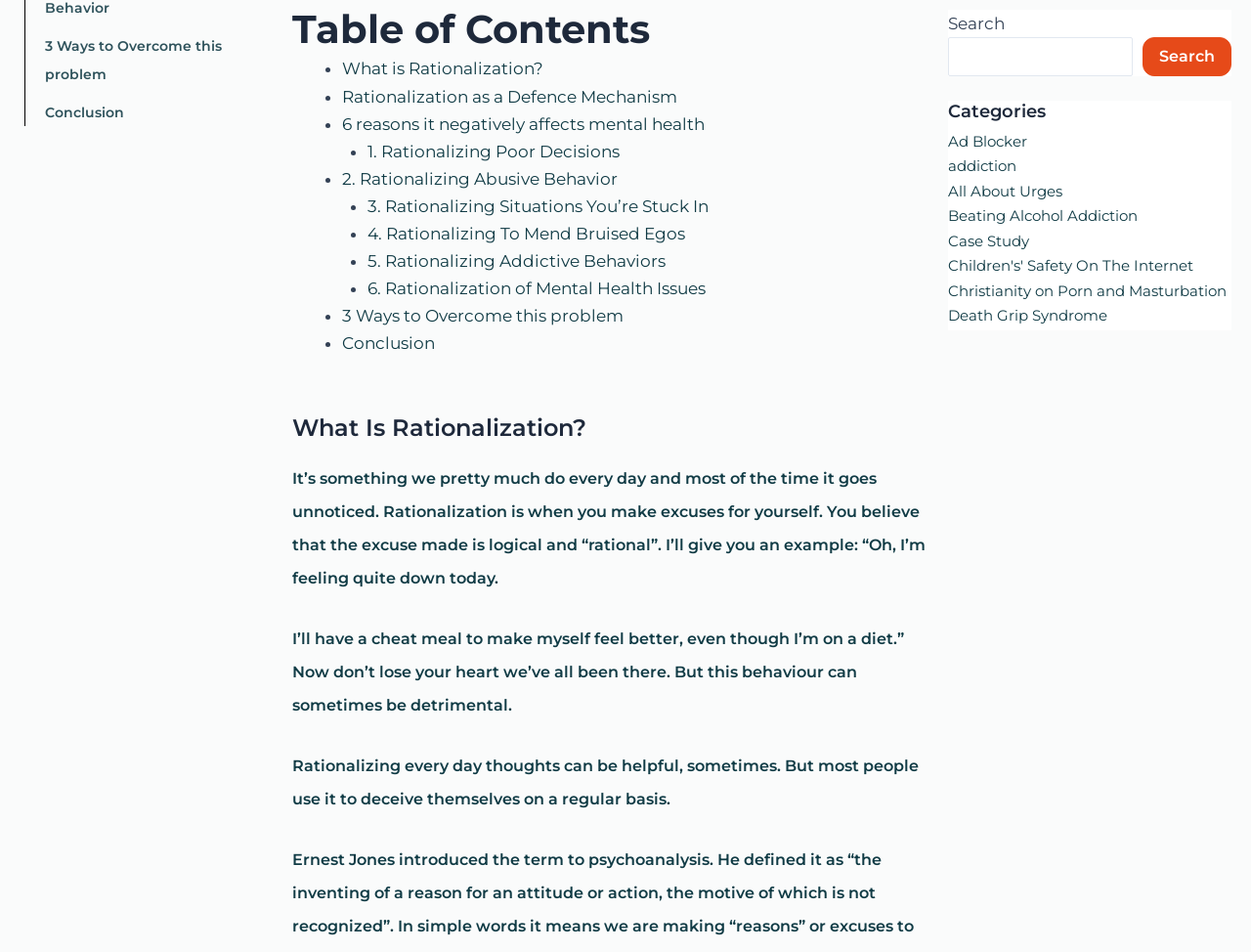Please answer the following question using a single word or phrase: 
What is rationalization?

Making excuses for oneself